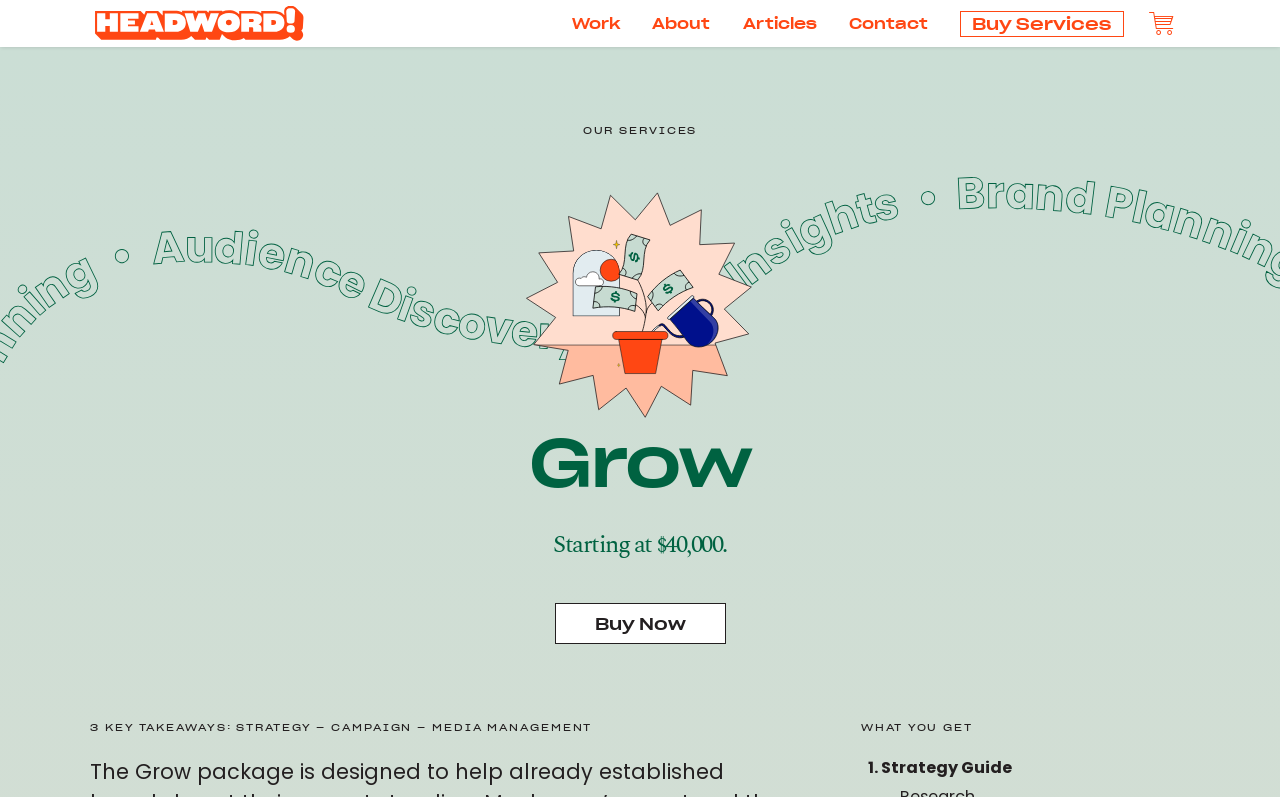Determine the bounding box coordinates of the region that needs to be clicked to achieve the task: "View the 'Cart'".

[0.889, 0.0, 0.926, 0.059]